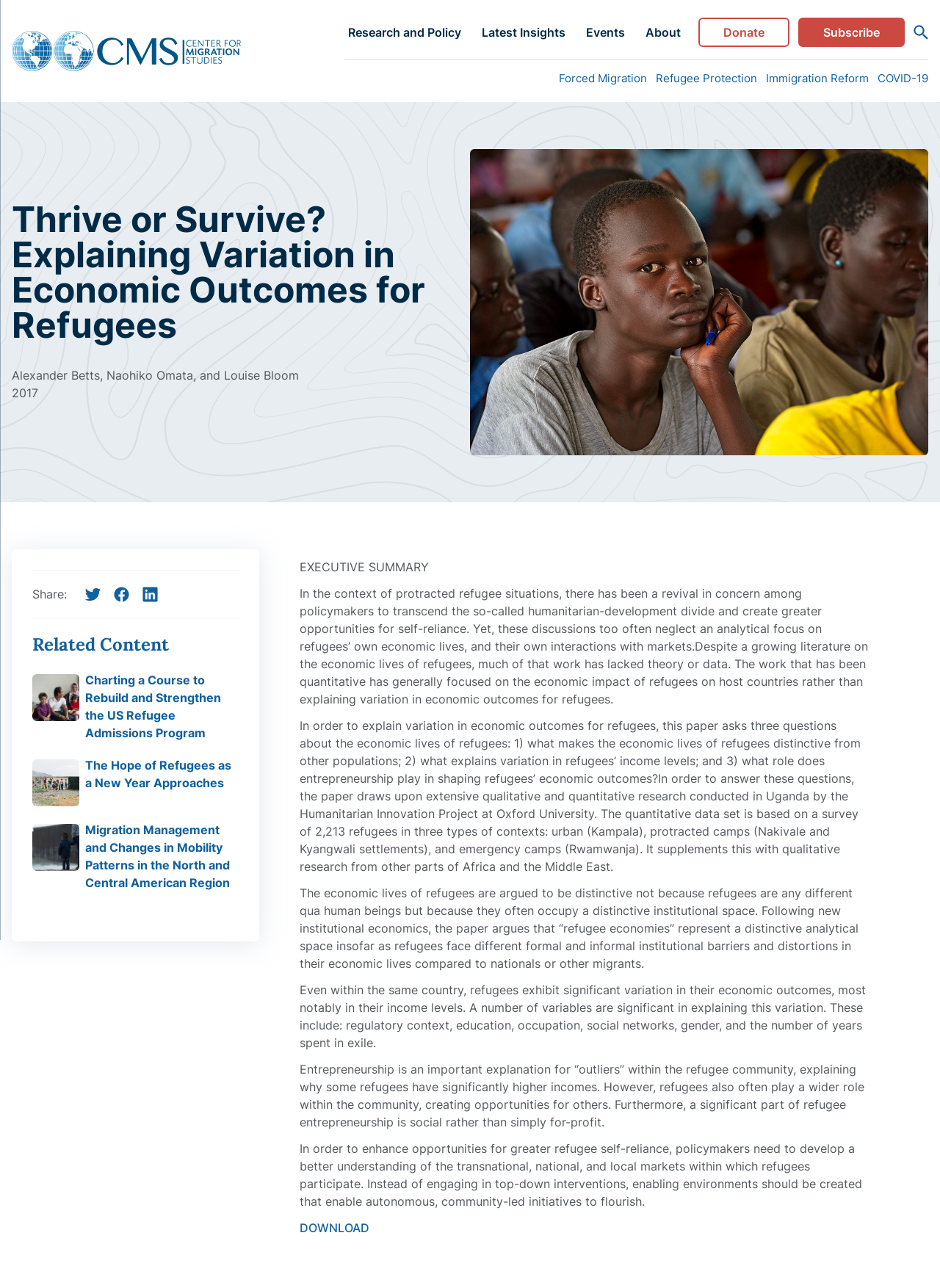Offer a detailed explanation of the webpage layout and contents.

This webpage is about a research paper titled "Thrive or Survive? Explaining Variation in Economic Outcomes for Refugees" by Alexander Betts, Naohiko Omata, and Louise Bloom, published in 2017. The page has a logo at the top left corner, followed by a navigation menu with links to "Research and Policy", "Latest Insights", "Events", "About", and "Donate" and "Subscribe" buttons at the top right corner. 

Below the navigation menu, there are four links to topics related to migration, including "Forced Migration", "Refugee Protection", "Immigration Reform", and "COVID-19". 

The main content of the page is divided into two sections. The first section has a heading "Thrive or Survive? Explaining Variation in Economic Outcomes for Refugees" and an image that spans across the page. Below the image, there are three social media sharing links. 

The second section has a heading "Related Content" and lists three related research papers with their titles and images. 

The main body of the text is an executive summary of the research paper, which discusses the economic lives of refugees, the limitations of existing research, and the paper's approach to explaining variation in economic outcomes for refugees. The summary is divided into four paragraphs, each discussing a different aspect of the research, including the distinctive nature of refugee economies, the factors that explain variation in refugees' income levels, the role of entrepreneurship in shaping refugees' economic outcomes, and the policy implications of the research. 

At the bottom of the page, there is a "DOWNLOAD" button to access the full research paper.